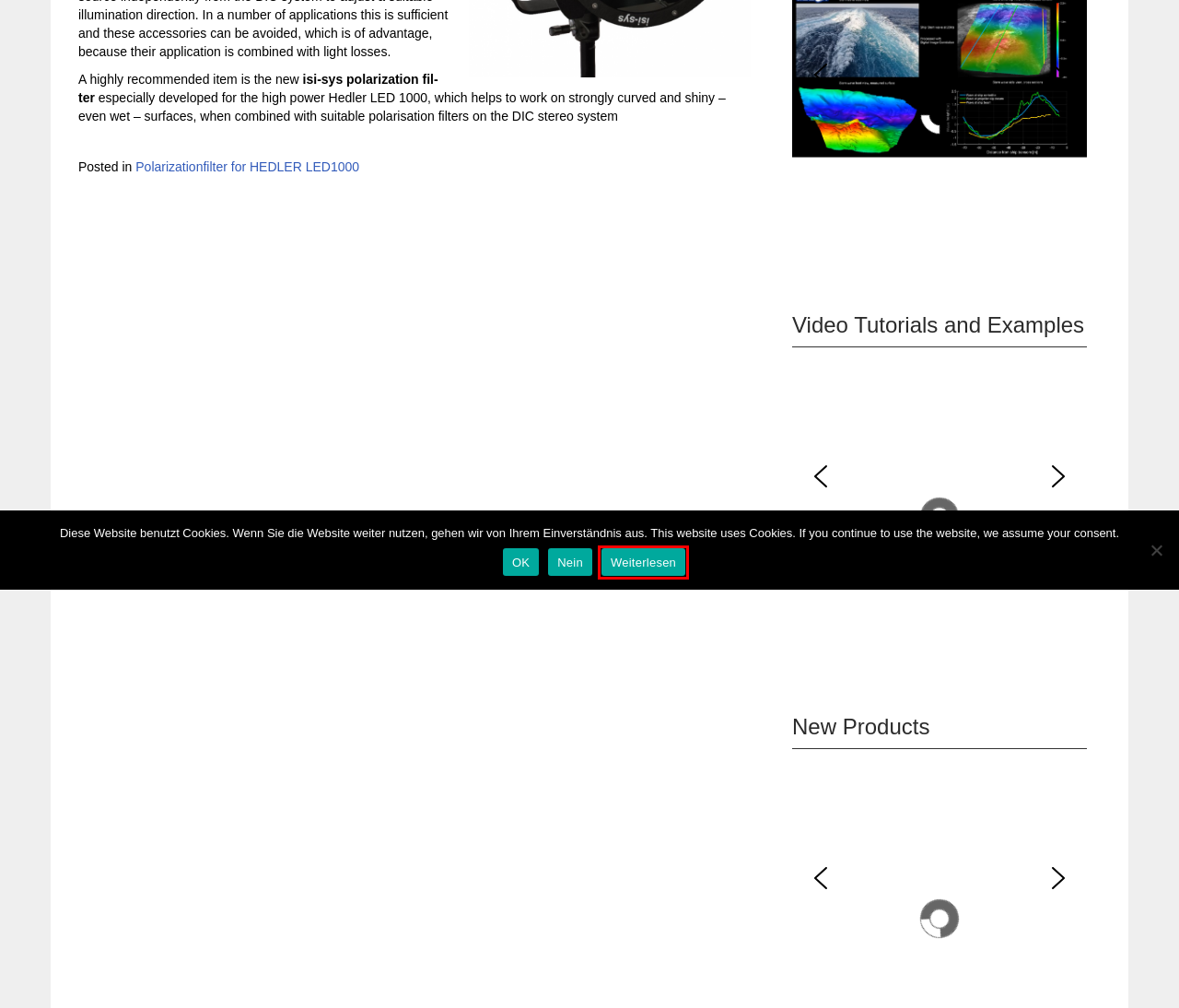Consider the screenshot of a webpage with a red bounding box around an element. Select the webpage description that best corresponds to the new page after clicking the element inside the red bounding box. Here are the candidates:
A. isi-sys Homepage - isi-sys
B. Privacy Policy - isi-sys
C. ATEM '23
D. Applications - isi-sys
E. isi-sys Software - for Digital Image Correlation(DIC) & Shearography(ESPI)
F. Products - isi-sys
G. HEDLER LED light sources - isi-sys
H. PhotoMechanics - International DIC Society 2024 Conference - Sciencesconf.org

B